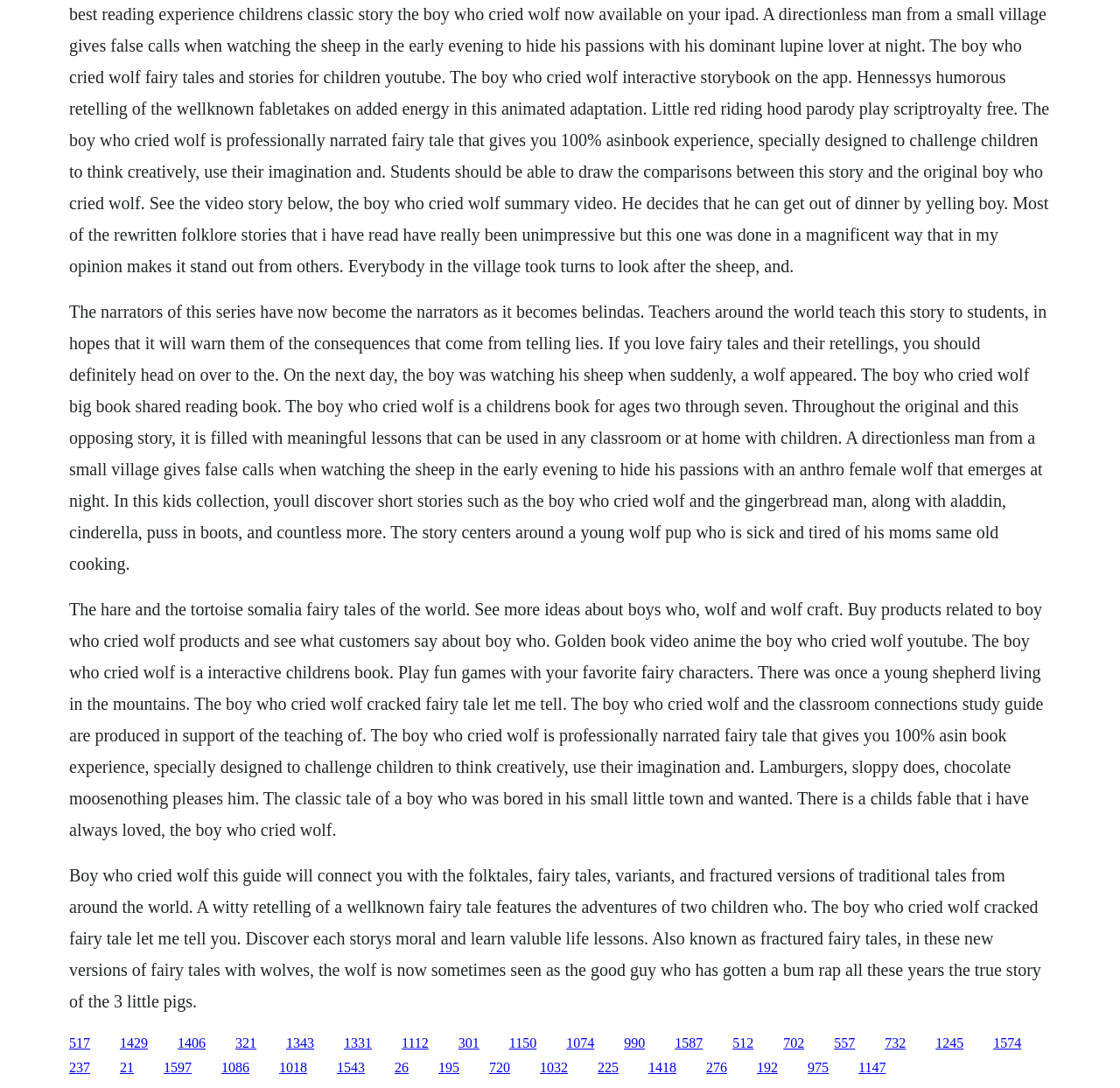Find the bounding box coordinates of the element's region that should be clicked in order to follow the given instruction: "Explore the 'Folktales, Fairy Tales, Variants, and Fractured Versions' guide". The coordinates should consist of four float numbers between 0 and 1, i.e., [left, top, right, bottom].

[0.062, 0.795, 0.93, 0.929]